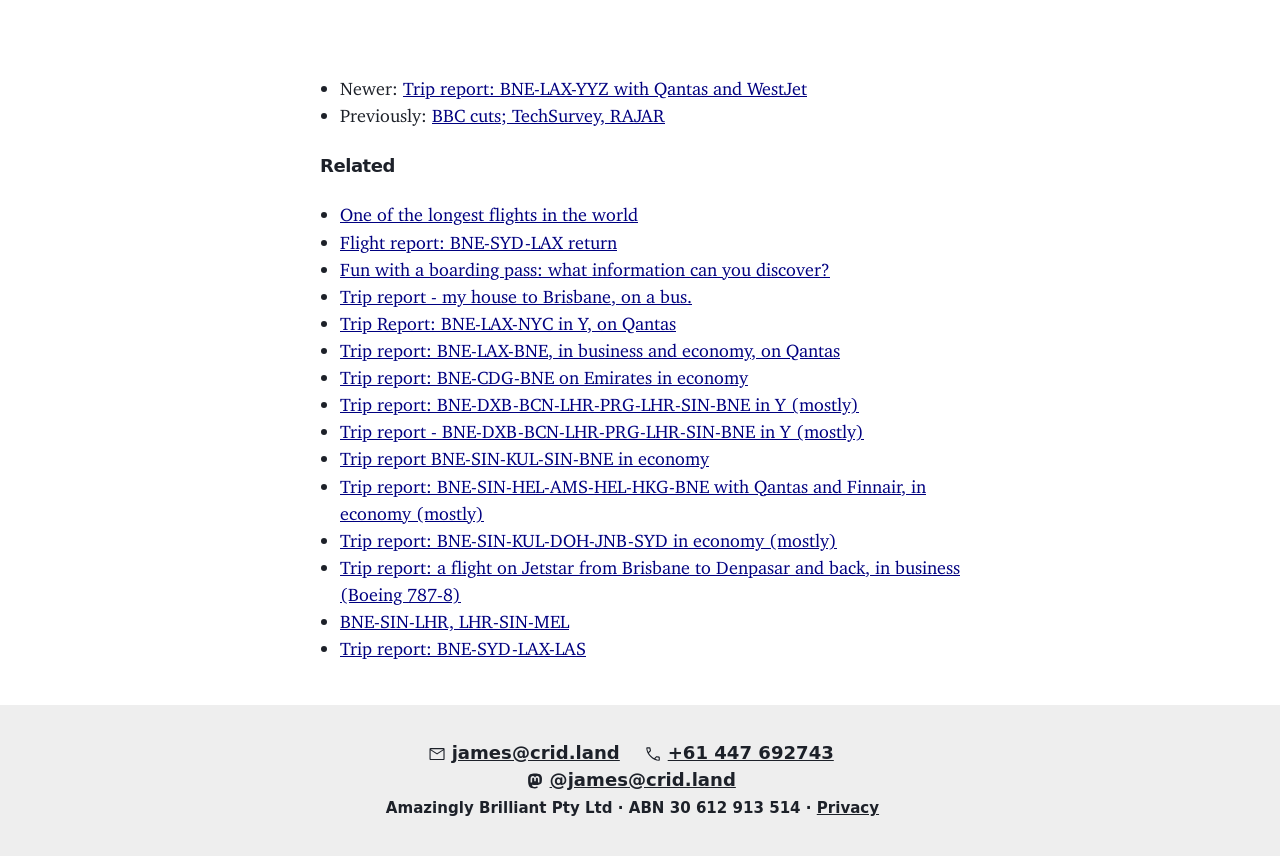What is the text of the last link in the 'Related' section?
Using the information from the image, provide a comprehensive answer to the question.

I looked at the last link under the 'Related' heading, which starts at y-coordinate 0.744. The text of the link is 'Trip report: BNE-SYD-LAX-LAS'.